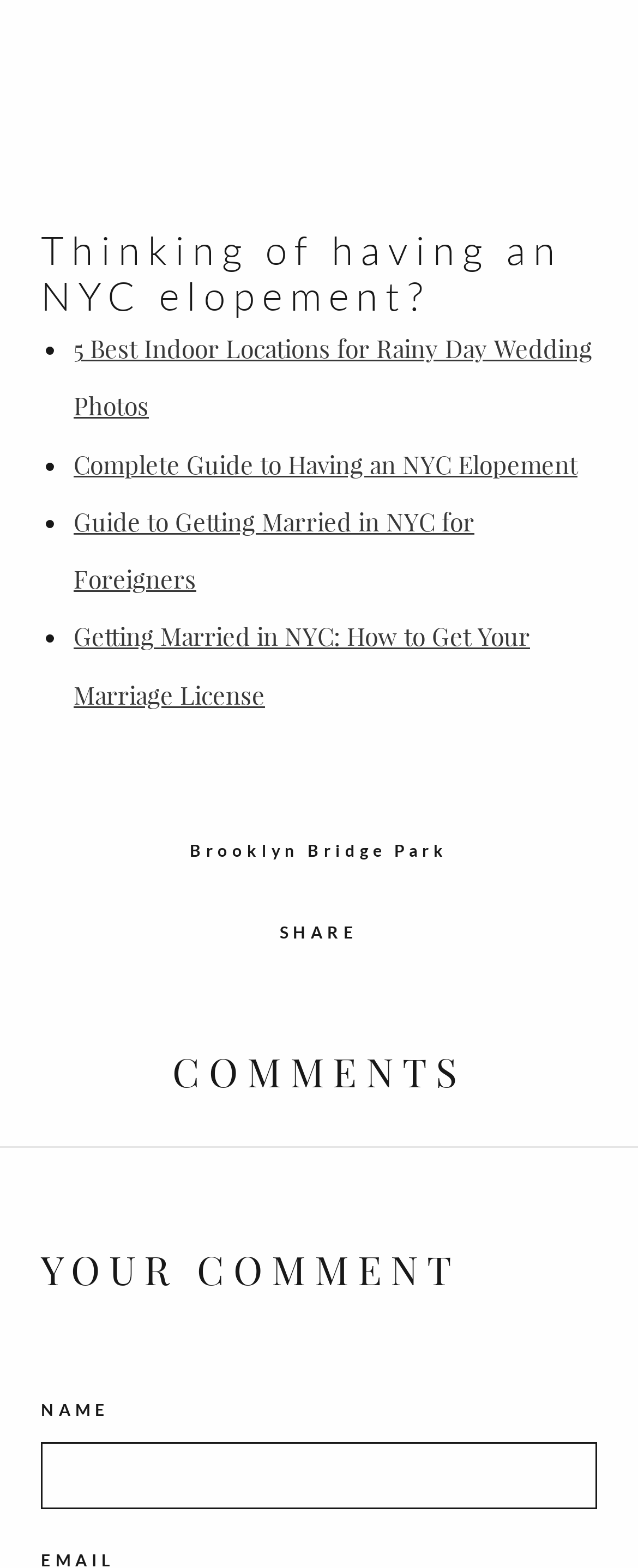Utilize the information from the image to answer the question in detail:
What is the topic of the webpage?

The webpage is about NYC elopement, which can be inferred from the heading 'Thinking of having an NYC elopement?' and the links provided, such as 'Complete Guide to Having an NYC Elopement' and 'Guide to Getting Married in NYC for Foreigners'.